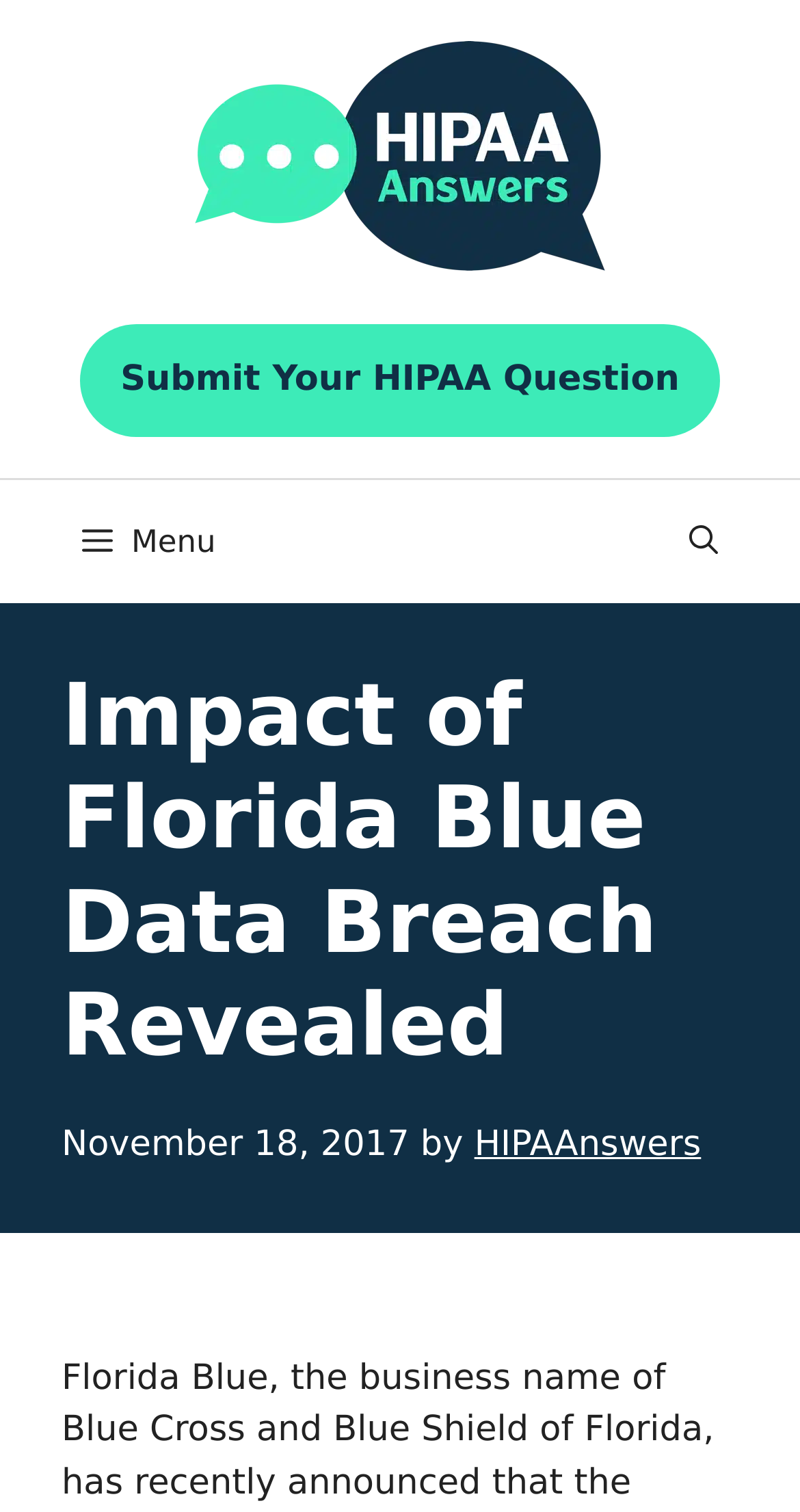Detail the webpage's structure and highlights in your description.

The webpage is about the impact of a data breach at Florida Blue, a health insurance company. At the top of the page, there is a banner that spans the entire width, containing a link to the website "HIPAAnswers" and an image with the same name. Below the banner, there is a navigation menu on the left side, which can be expanded by clicking a "Menu" button. On the right side of the navigation menu, there is a link to open a search bar.

The main content of the page starts with a heading that reads "Impact of Florida Blue Data Breach Revealed". Below the heading, there is a timestamp indicating that the article was published on November 18, 2017. The author of the article is credited as "HIPAAnswers", which is also a link.

The meta description suggests that the article discusses a data breach at Florida Blue, which exposed the personally identifiable information of nearly 1,000 insurance applicants.